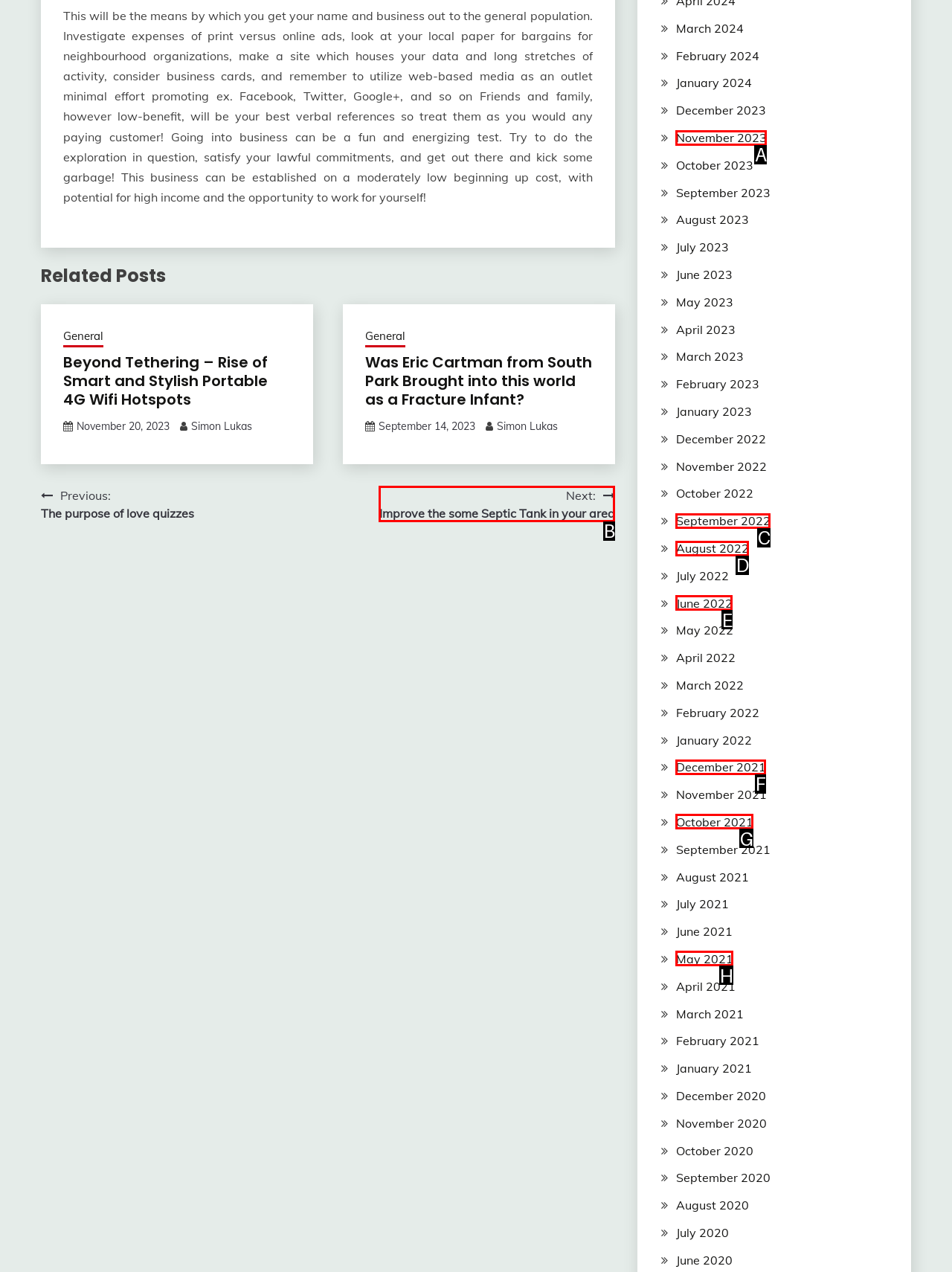Tell me which one HTML element I should click to complete the following instruction: Go to the next post
Answer with the option's letter from the given choices directly.

B